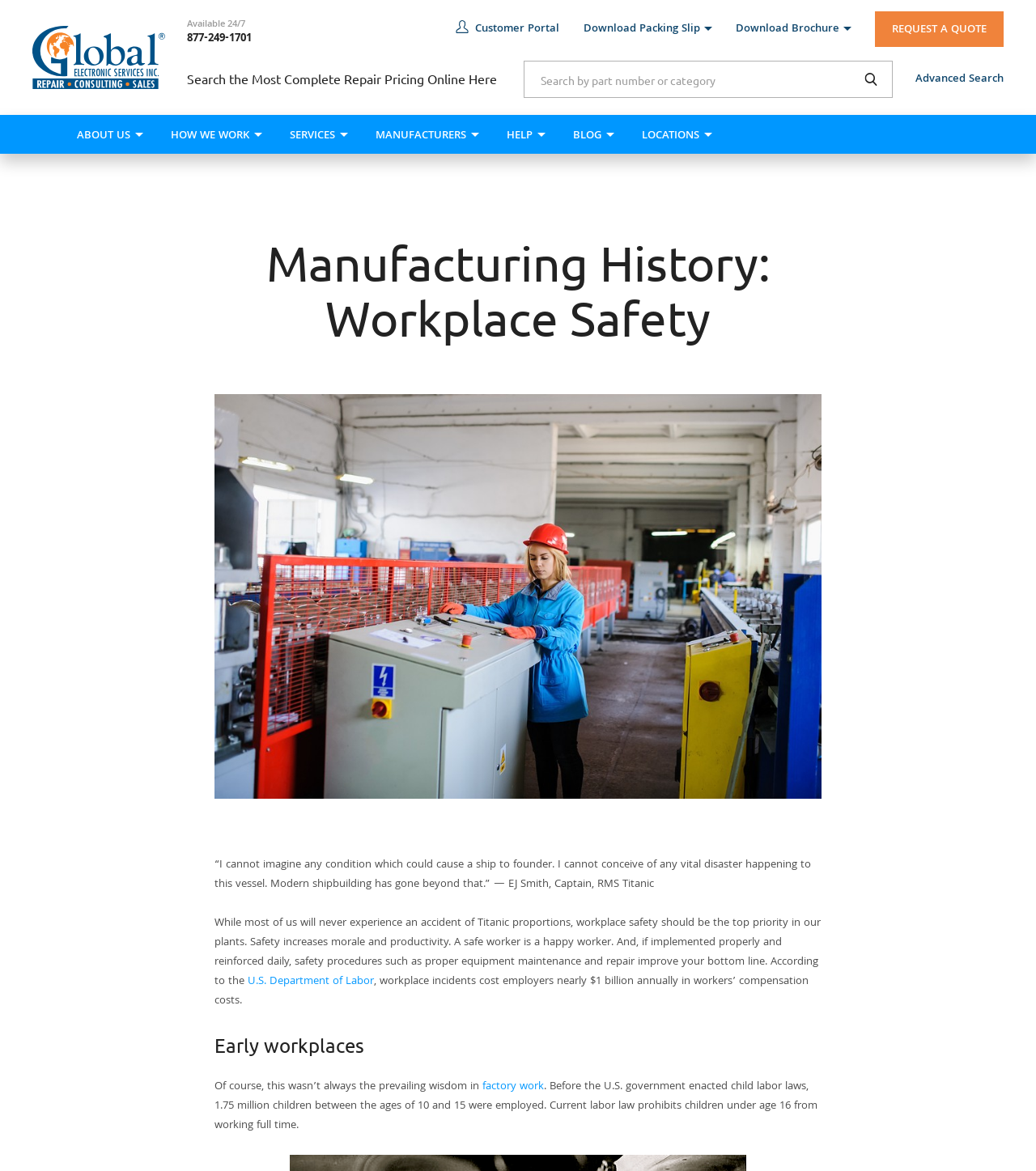Please find and report the bounding box coordinates of the element to click in order to perform the following action: "Search by part number or category". The coordinates should be expressed as four float numbers between 0 and 1, in the format [left, top, right, bottom].

[0.505, 0.052, 0.862, 0.084]